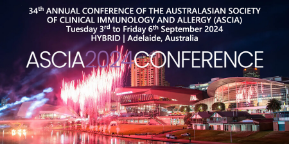Interpret the image and provide an in-depth description.

This image promotes the 34th Annual Conference of the Australasian Society of Clinical Immunology and Allergy (ASCIA), scheduled to take place from Tuesday, September 3rd to Friday, September 6th, 2024. The conference is set to be held in a hybrid format in Adelaide, Australia, emphasizing accessibility for attendees both in-person and online. The vibrant background captures a glimpse of the Adelaide skyline, enhancing the excitement of this significant event for professionals in the field of clinical immunology and allergy. Prominently displayed in bold letters, "ASCIA 2024 CONFERENCE" captures attention, inviting participation and engagement in discussions that will impact the future of immunology and allergy research.